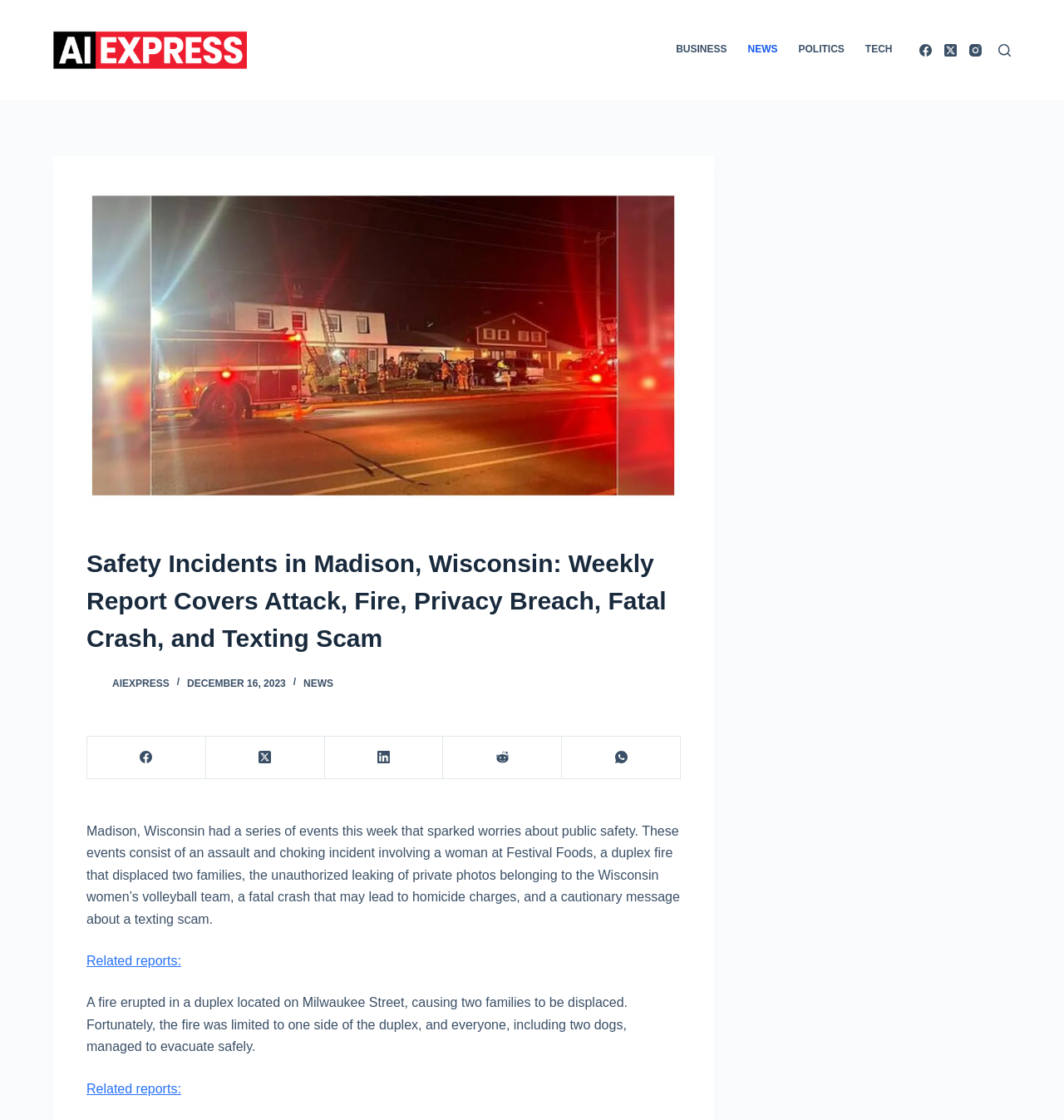Identify the bounding box for the given UI element using the description provided. Coordinates should be in the format (top-left x, top-left y, bottom-right x, bottom-right y) and must be between 0 and 1. Here is the description: Skip to content

[0.0, 0.0, 0.031, 0.015]